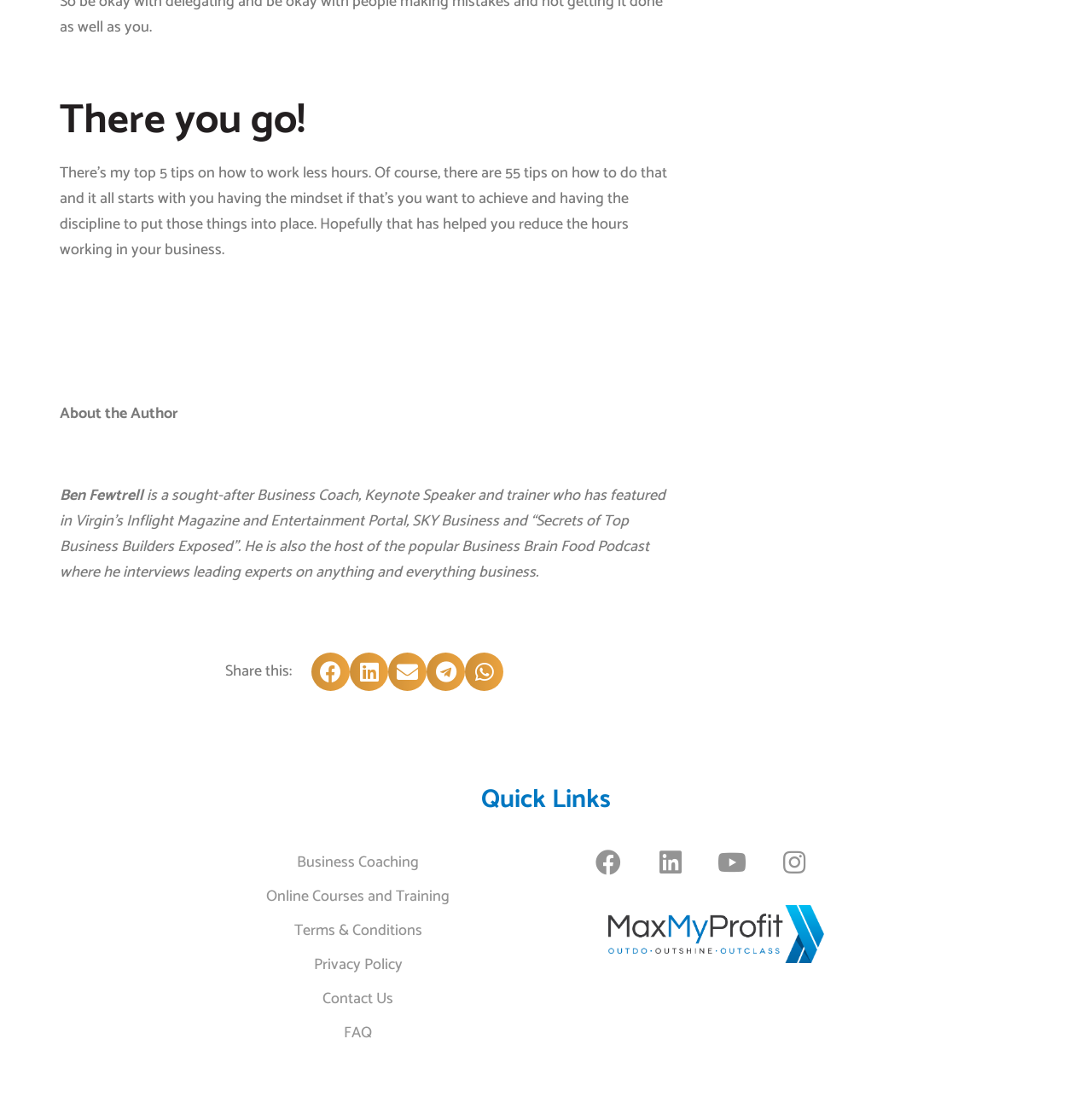Please provide a comprehensive response to the question based on the details in the image: How many social media platforms can you share the content on?

The 'Share this:' section is located at the bottom of the main content, and it contains five social media platform buttons: Facebook, LinkedIn, Email, Telegram, and WhatsApp. These buttons are arranged horizontally and are labeled with their respective platform names.